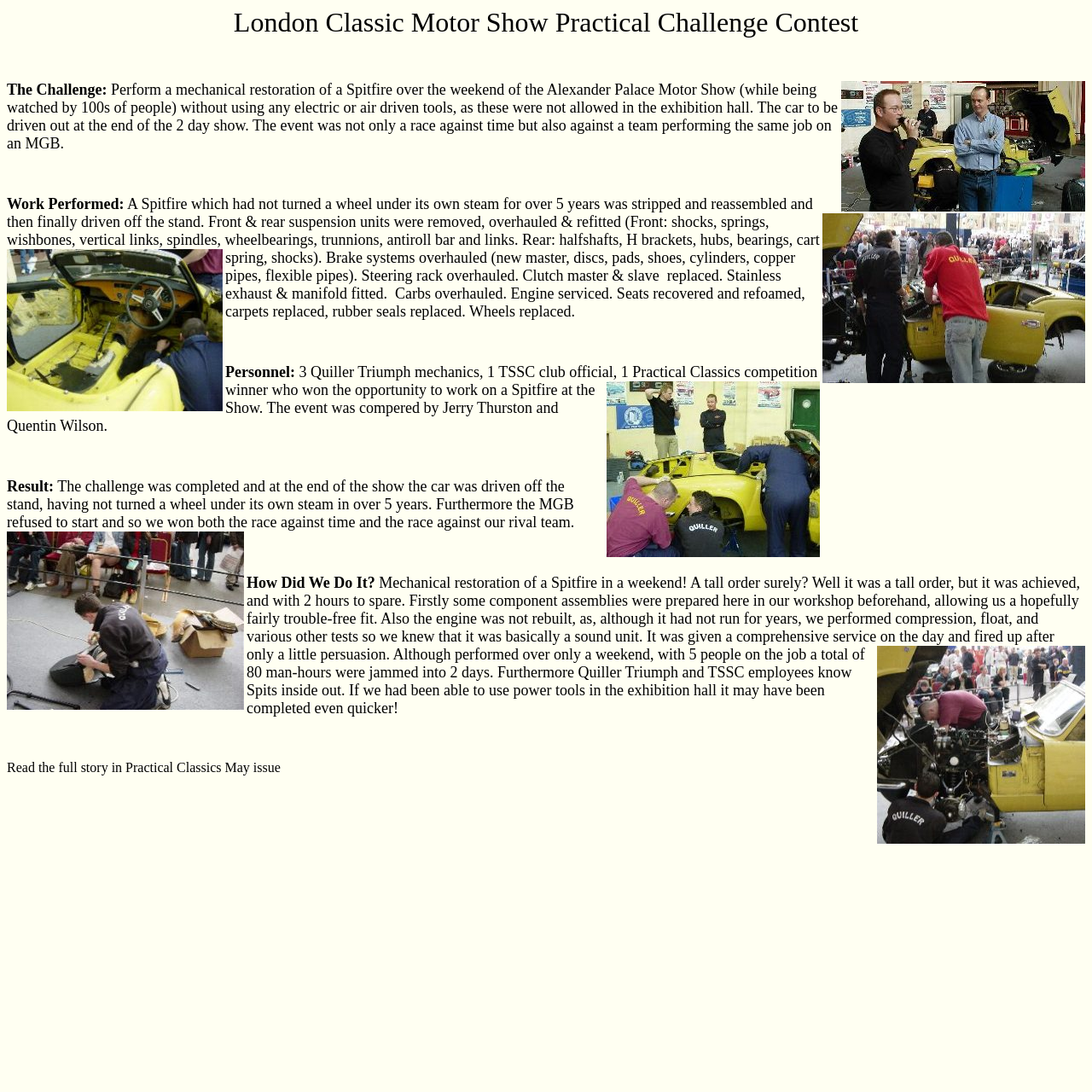What was the challenge?
Refer to the screenshot and answer in one word or phrase.

Restore a Spitfire in a weekend